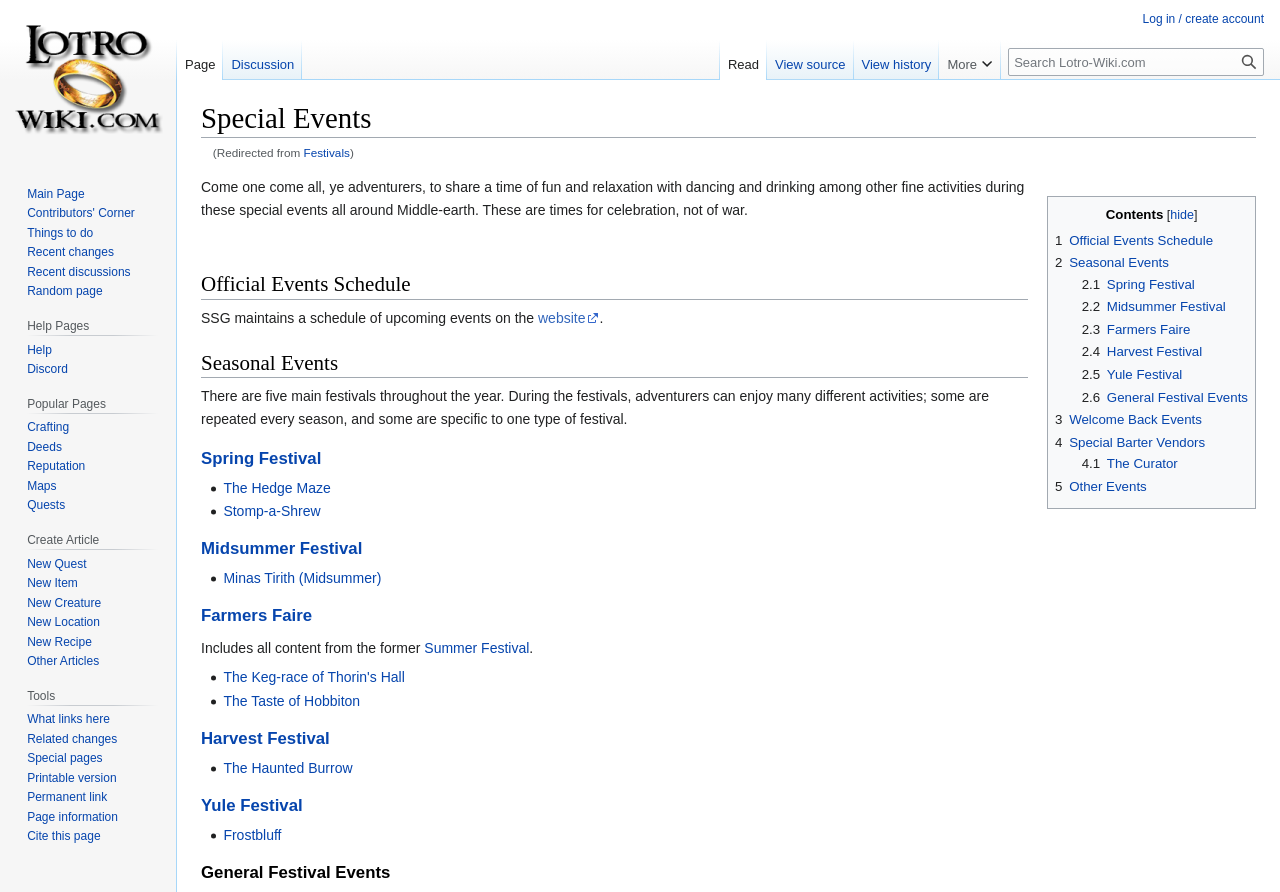Determine the bounding box coordinates of the UI element that matches the following description: "Contributors' Corner". The coordinates should be four float numbers between 0 and 1 in the format [left, top, right, bottom].

[0.021, 0.231, 0.105, 0.247]